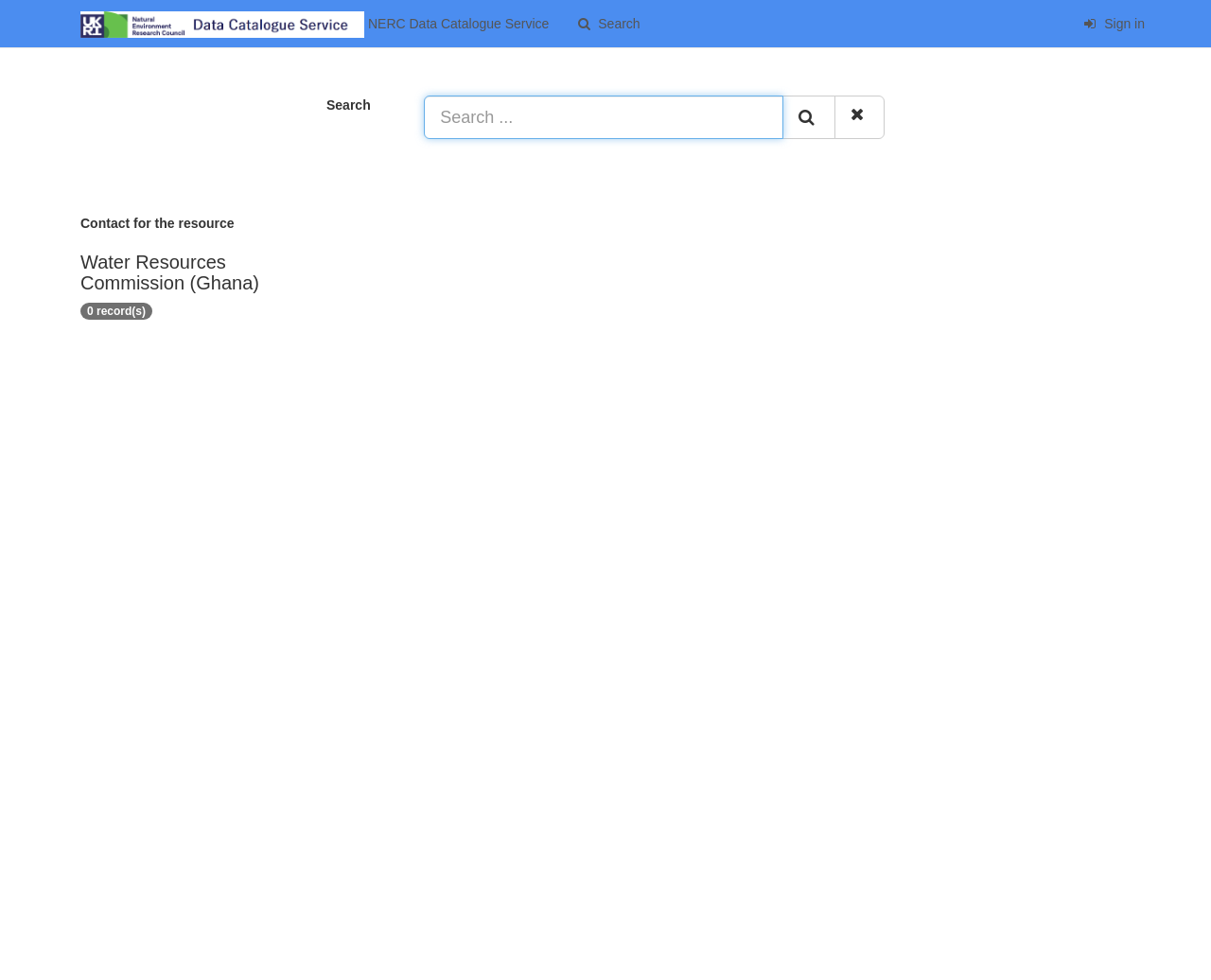Describe every aspect of the webpage in a detailed manner.

The webpage is titled "NERC Data Catalogue Service - NERC" and appears to be a data catalog service. At the top, there are three links: "NERC Data Catalogue Service" on the left, "Search" in the middle, and "Sign in" on the right. 

Below the top links, there is a layout table that spans about two-thirds of the page width. Within this table, there is a search box with a placeholder text "Search..." and a button with a search icon on the right. Next to the search box, there is another button with an icon.

The main content area is located below the layout table. It contains a heading "Water Resources Commission (Ghana)" and a static text "Contact for the resource" above it. Below the heading, there is a text "0 record(s)" indicating that there are no records found. There is also a small, seemingly empty text element with a single whitespace character.